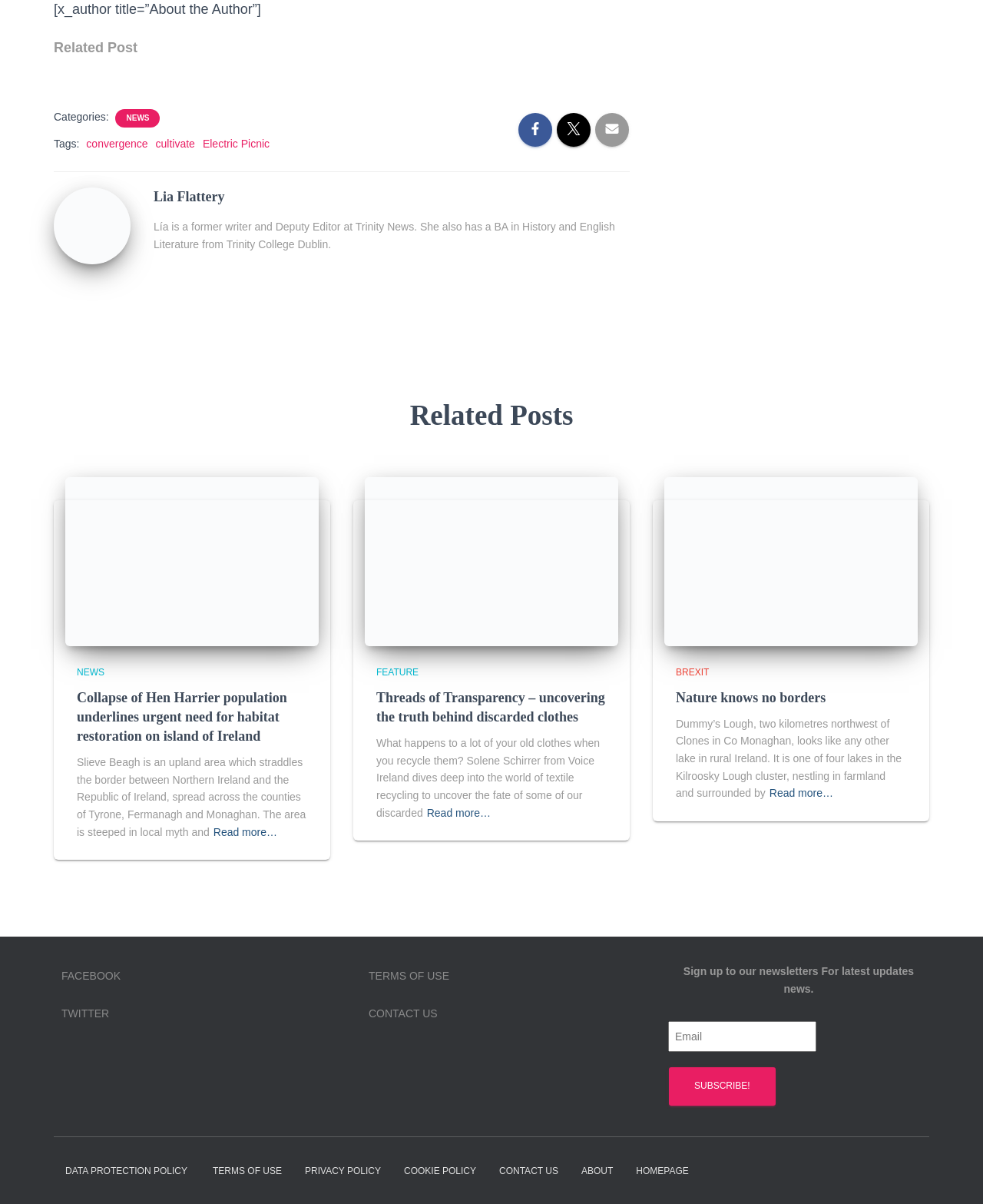What is the title of the second related post?
Provide a detailed and extensive answer to the question.

The second related post is titled 'Threads of Transparency – uncovering the truth behind discarded clothes', which is indicated by the heading and link text.